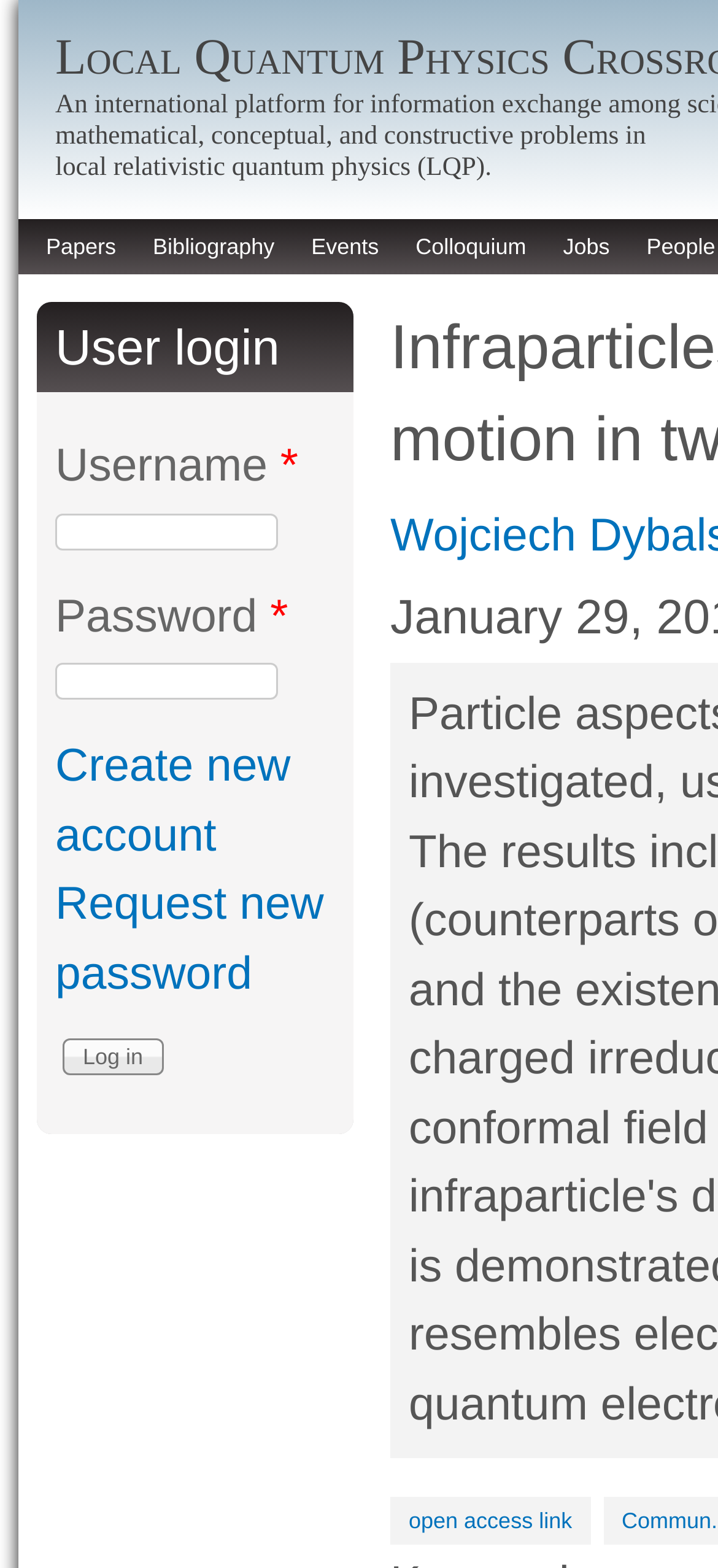Find the bounding box coordinates of the element to click in order to complete this instruction: "Filter by Signed Copies". The bounding box coordinates must be four float numbers between 0 and 1, denoted as [left, top, right, bottom].

None